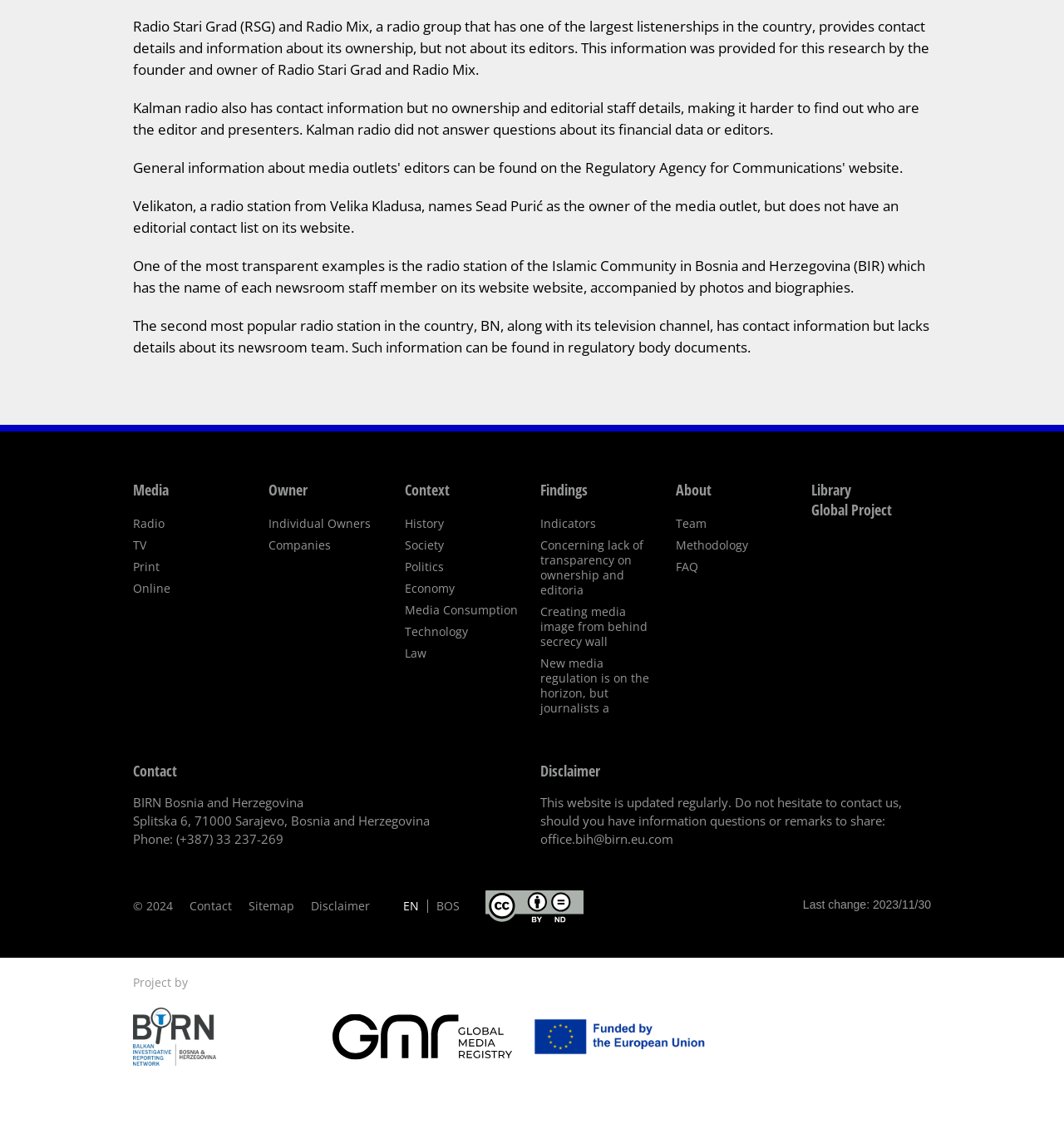Locate the bounding box of the UI element described by: "title="Global Media Registry"" in the given webpage screenshot.

[0.312, 0.889, 0.5, 0.956]